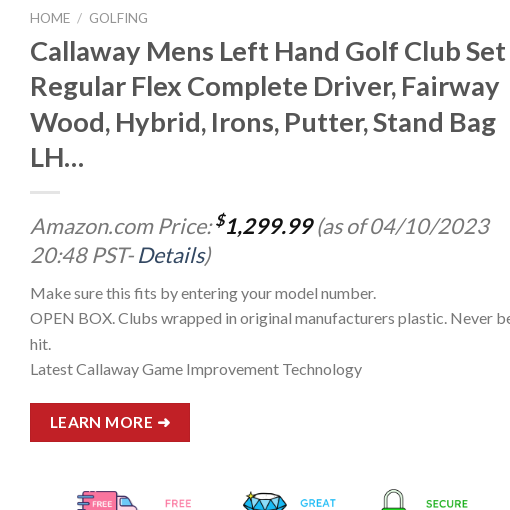Given the content of the image, can you provide a detailed answer to the question?
What is the condition of the golf clubs?

The caption states that the golf clubs are in an open box condition, and they are still wrapped in the original manufacturer's plastic, indicating that they have never been used.